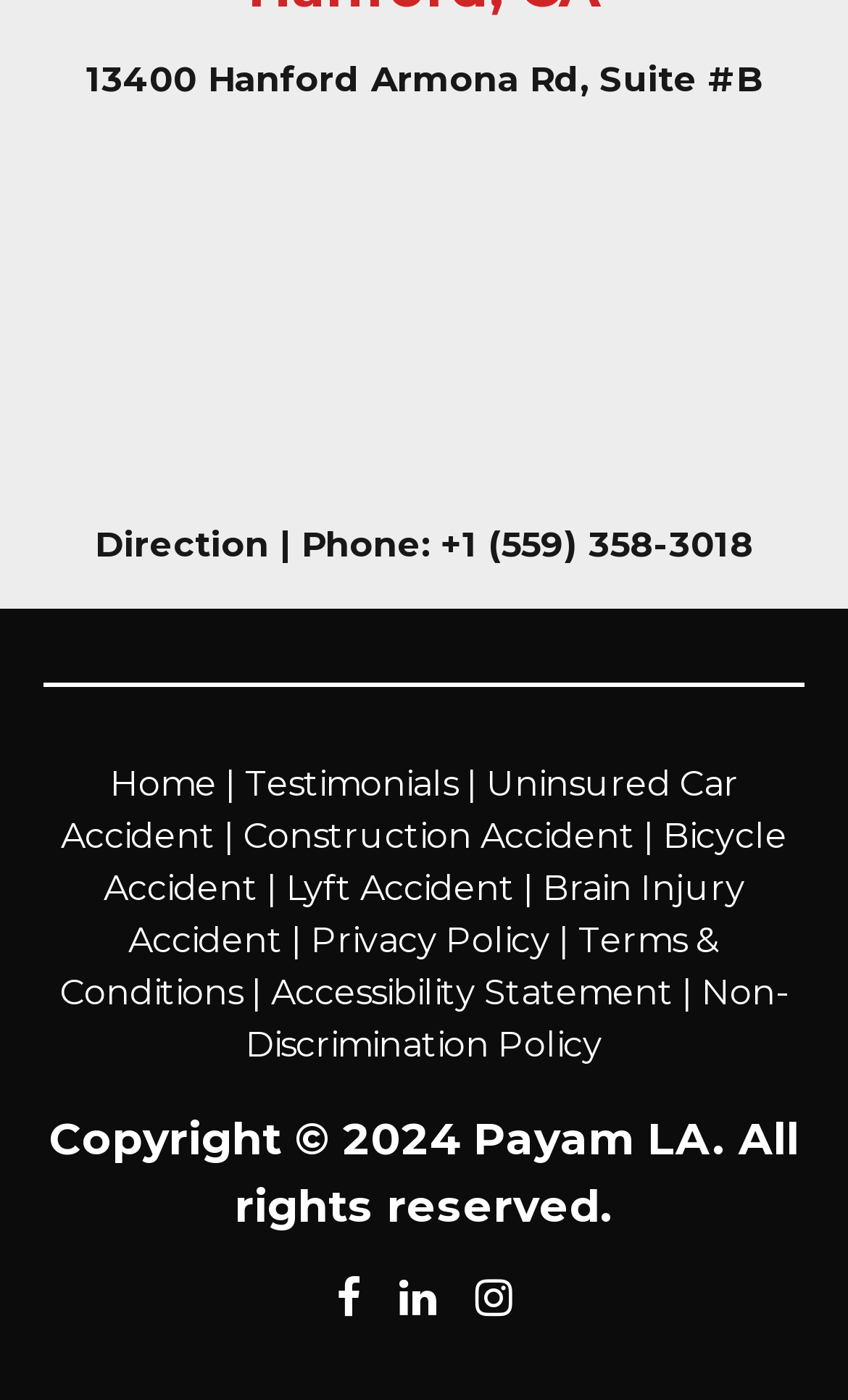Please locate the bounding box coordinates for the element that should be clicked to achieve the following instruction: "View construction accident information". Ensure the coordinates are given as four float numbers between 0 and 1, i.e., [left, top, right, bottom].

[0.287, 0.583, 0.749, 0.612]